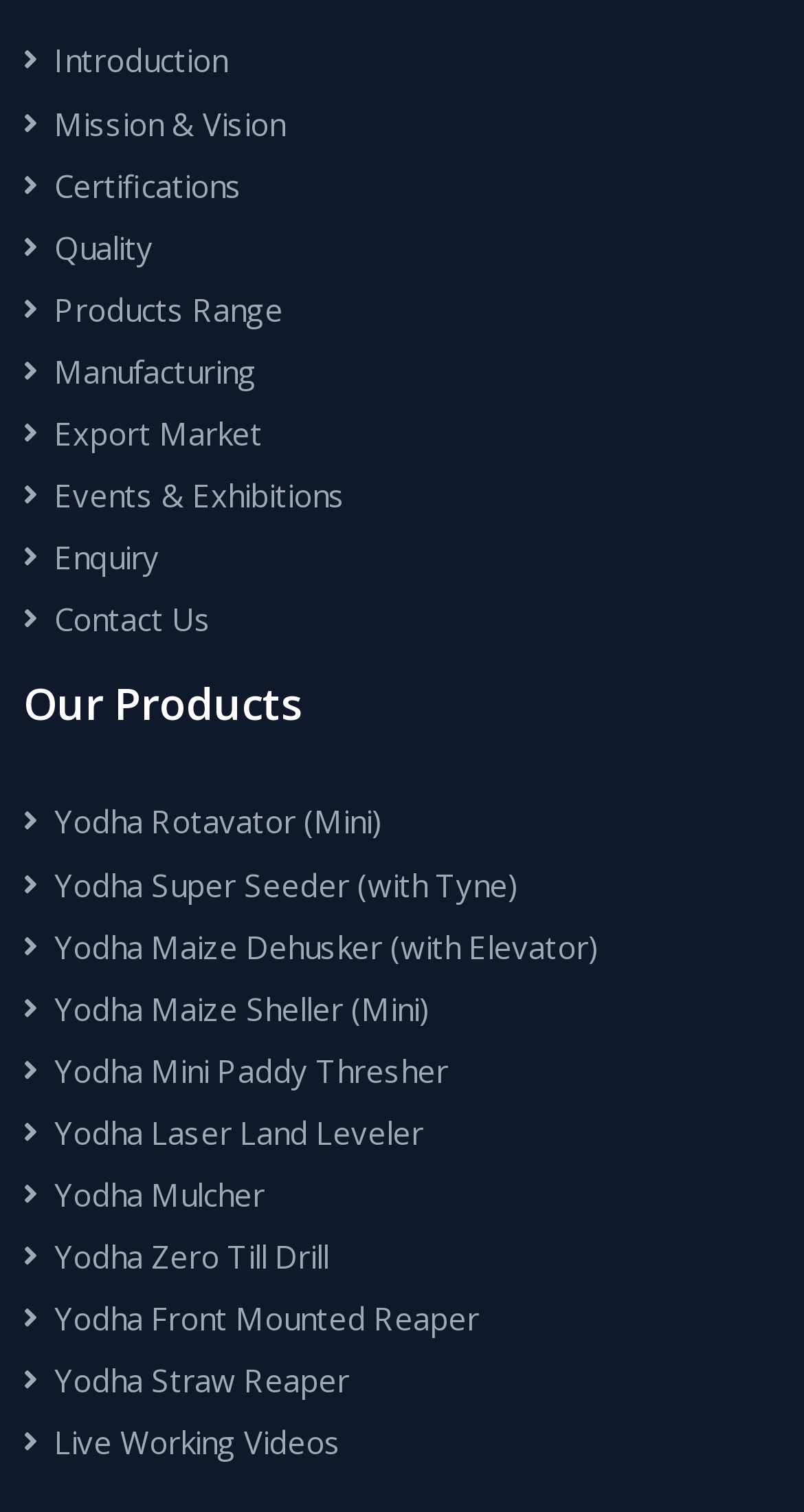Identify the bounding box of the UI component described as: "Yodha Rotavator (Mini)".

[0.067, 0.53, 0.475, 0.557]